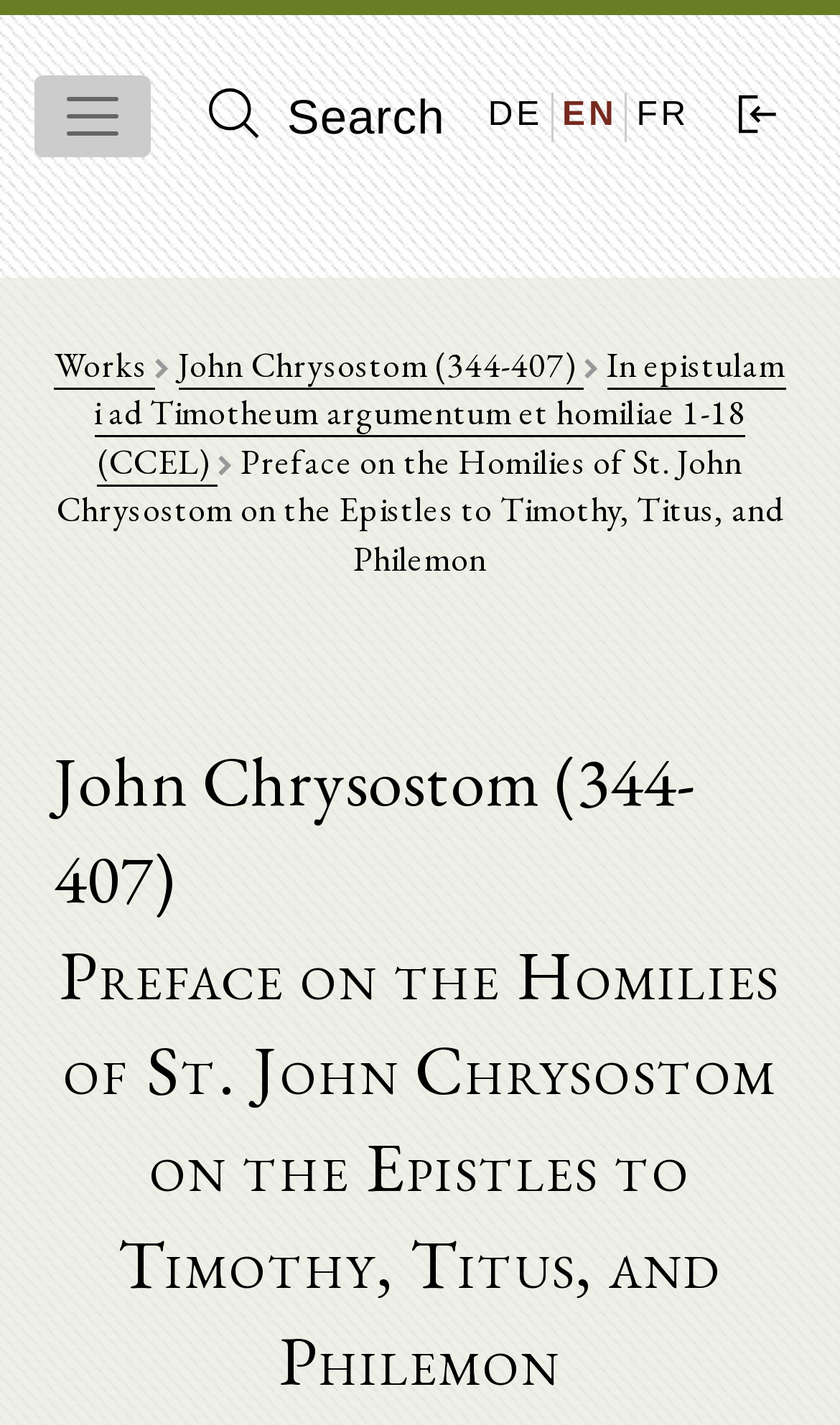Identify the bounding box for the UI element that is described as follows: "DE".

[0.571, 0.048, 0.656, 0.081]